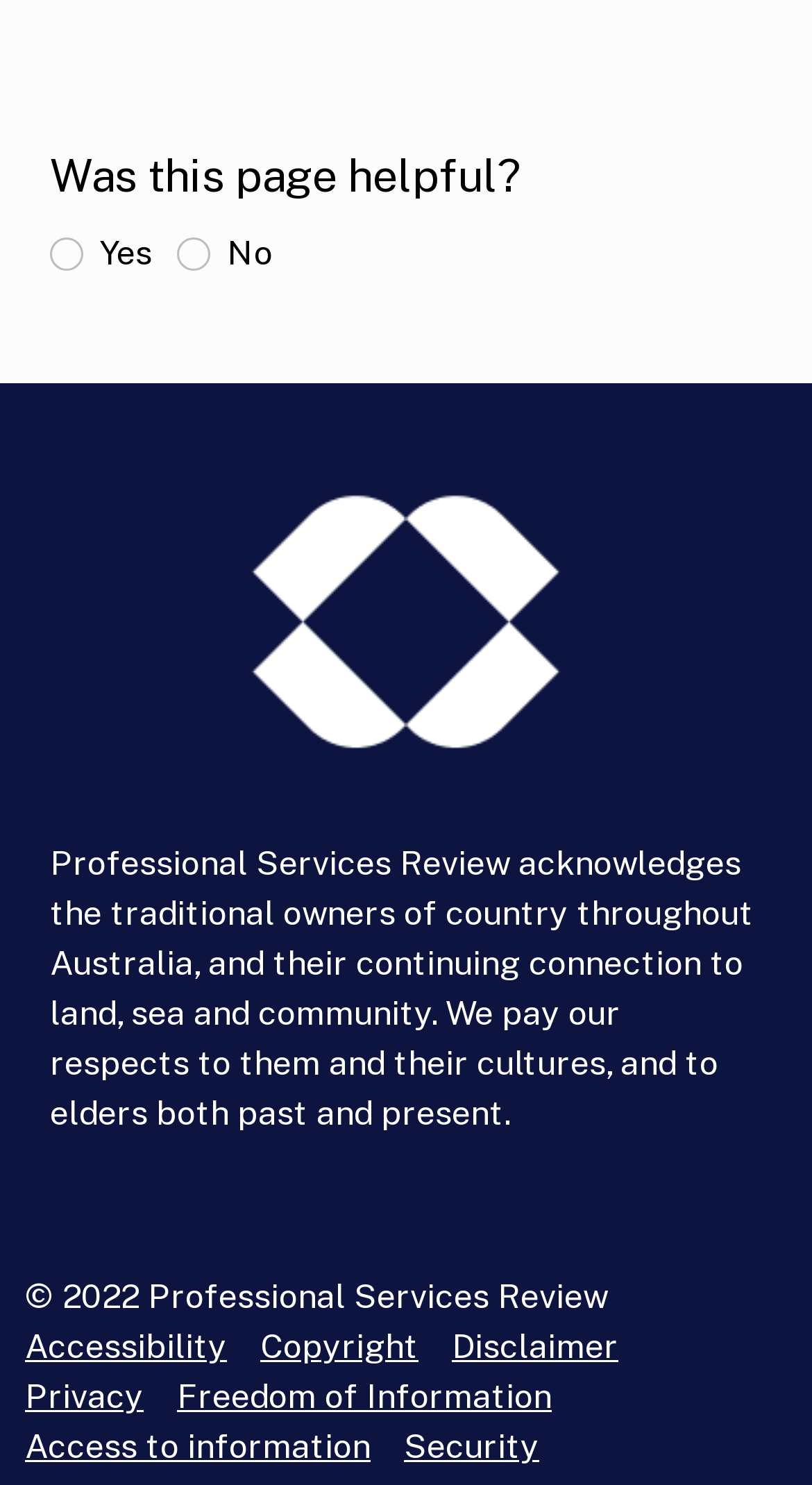What is the name of the icon displayed on the webpage? Based on the screenshot, please respond with a single word or phrase.

Professional Services Review (PSR) icon